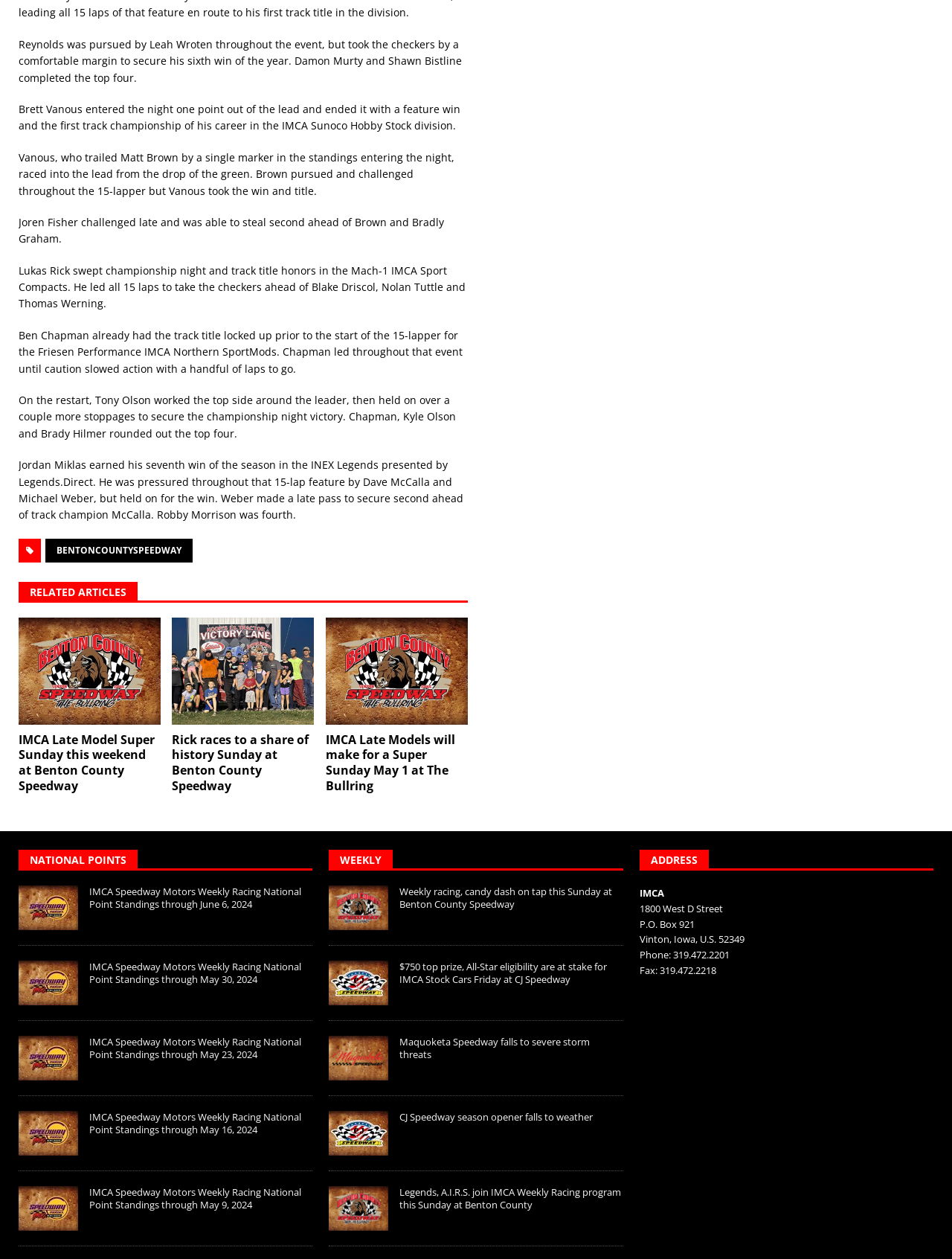Extract the bounding box coordinates for the HTML element that matches this description: "bentoncountyspeedway". The coordinates should be four float numbers between 0 and 1, i.e., [left, top, right, bottom].

[0.048, 0.428, 0.202, 0.447]